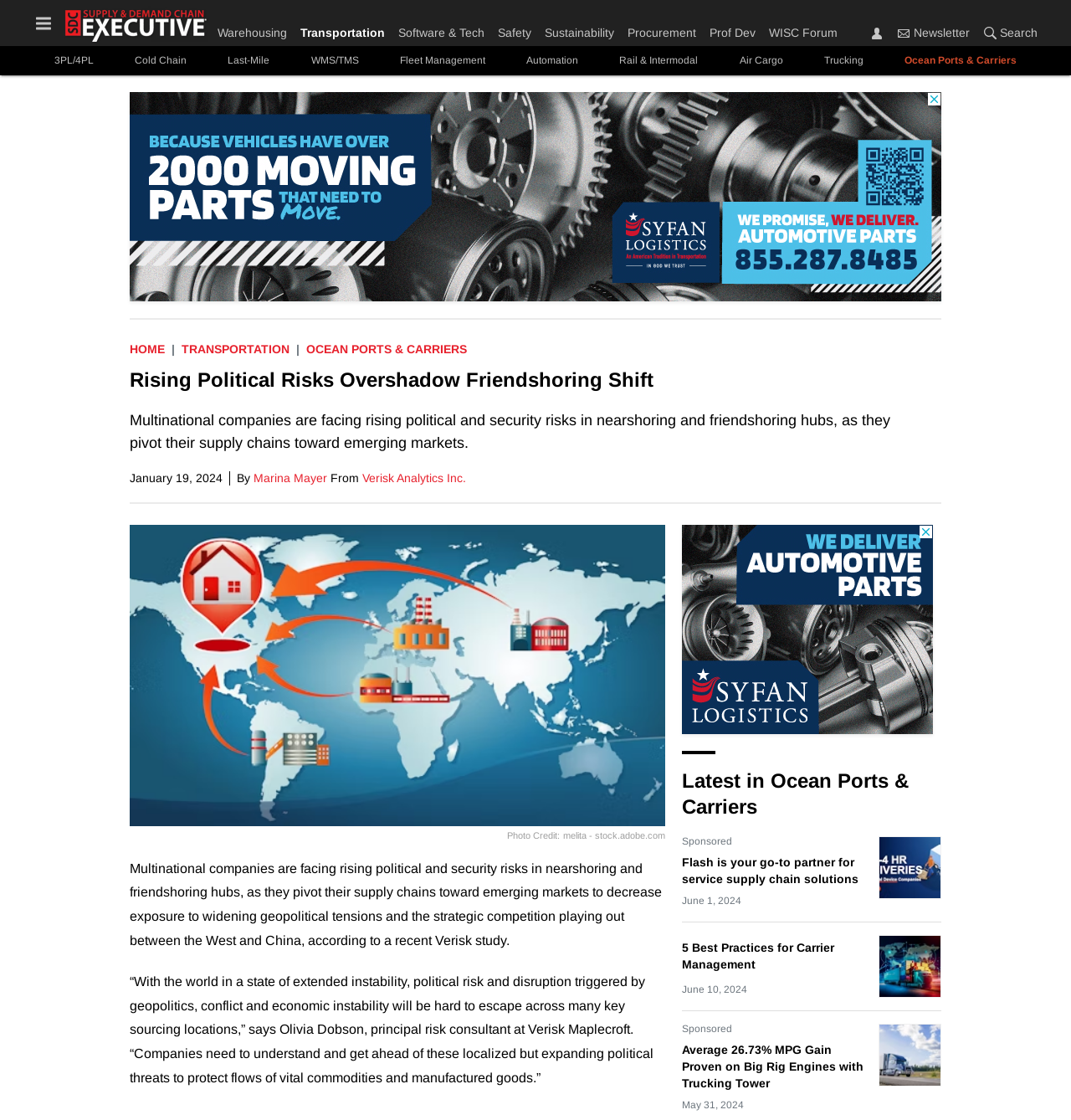Determine the bounding box coordinates for the clickable element required to fulfill the instruction: "Click on the 'Flash is your go-to partner for service supply chain solutions' advertisement". Provide the coordinates as four float numbers between 0 and 1, i.e., [left, top, right, bottom].

[0.82, 0.747, 0.879, 0.803]